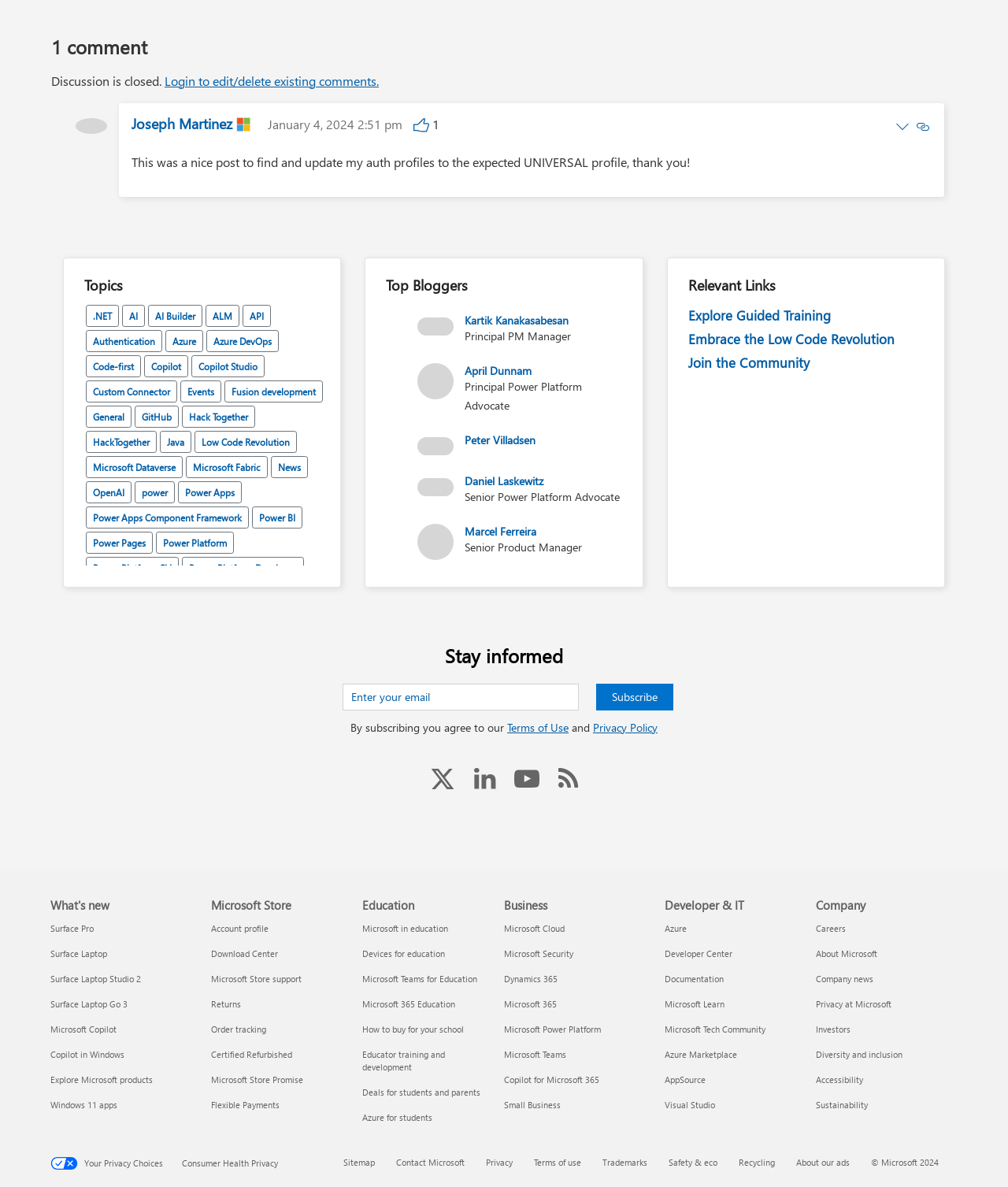Locate the bounding box of the UI element described by: "About our ads" in the given webpage screenshot.

[0.79, 0.974, 0.843, 0.984]